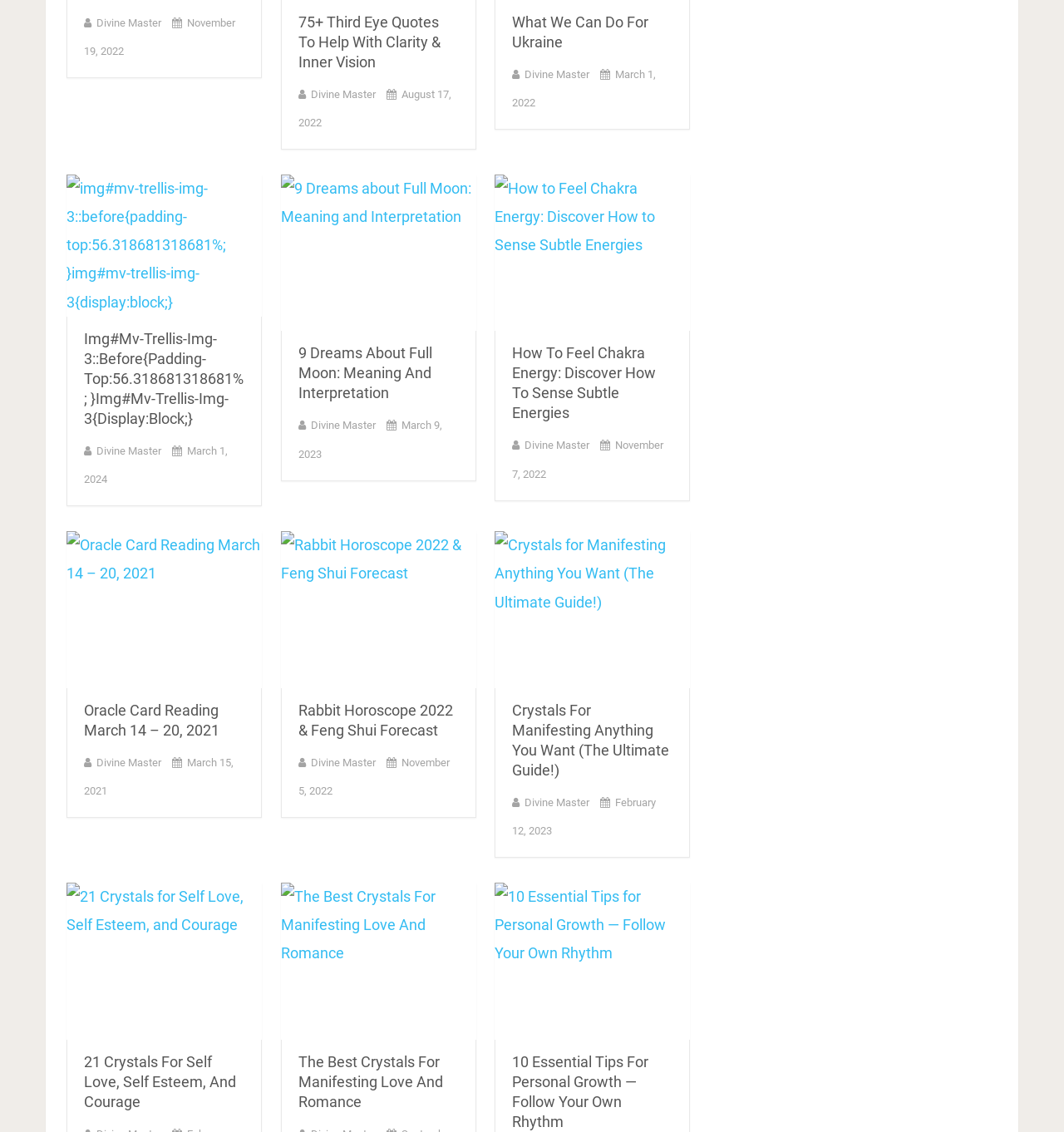How many articles are on this webpage?
Refer to the image and offer an in-depth and detailed answer to the question.

I counted the number of article sections on the webpage and found that there are 6 sections, each containing a heading, image, and text, which I consider as individual articles.